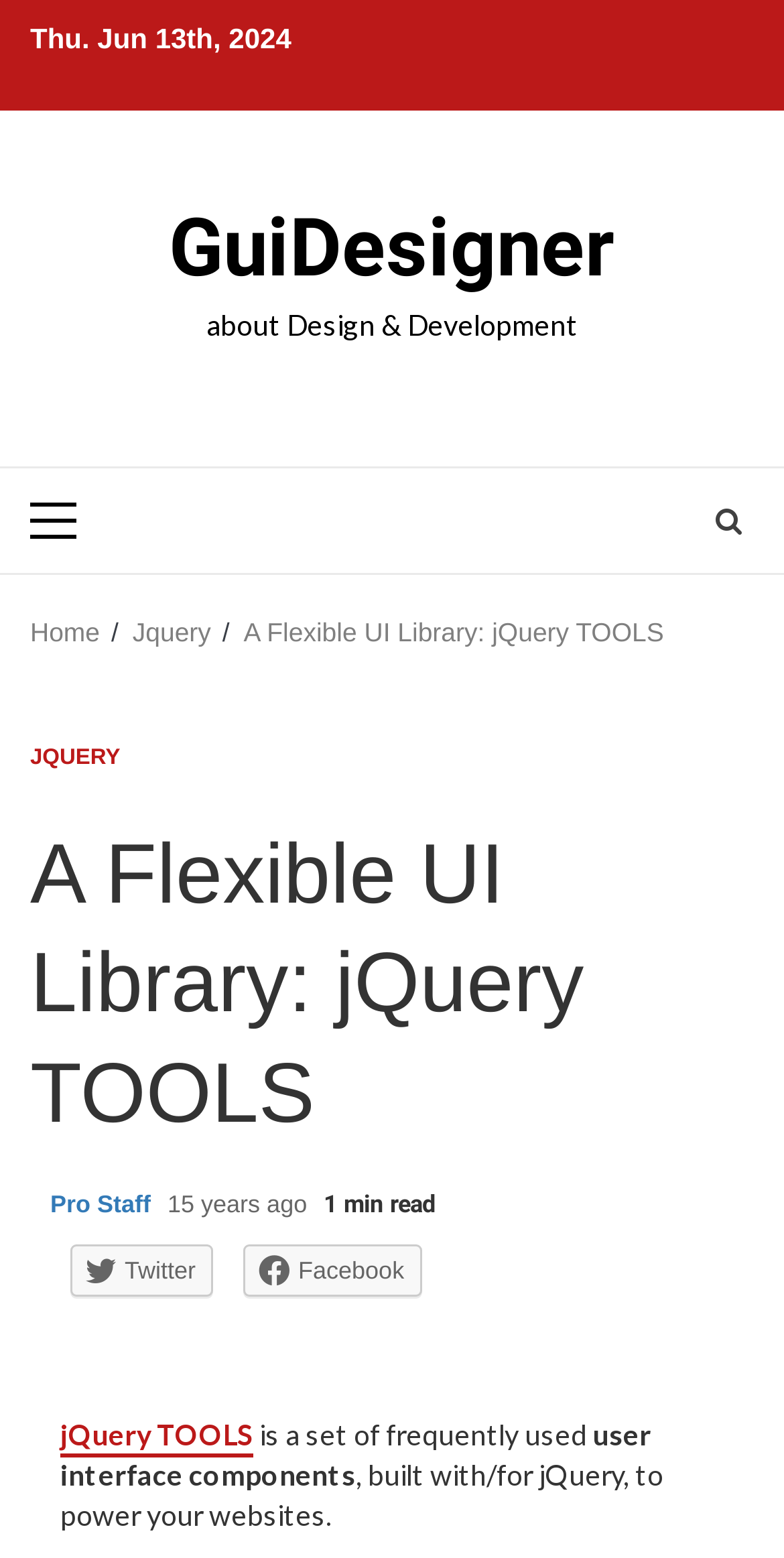Determine the bounding box coordinates of the element's region needed to click to follow the instruction: "Go to KidzeeGames.com". Provide these coordinates as four float numbers between 0 and 1, formatted as [left, top, right, bottom].

None